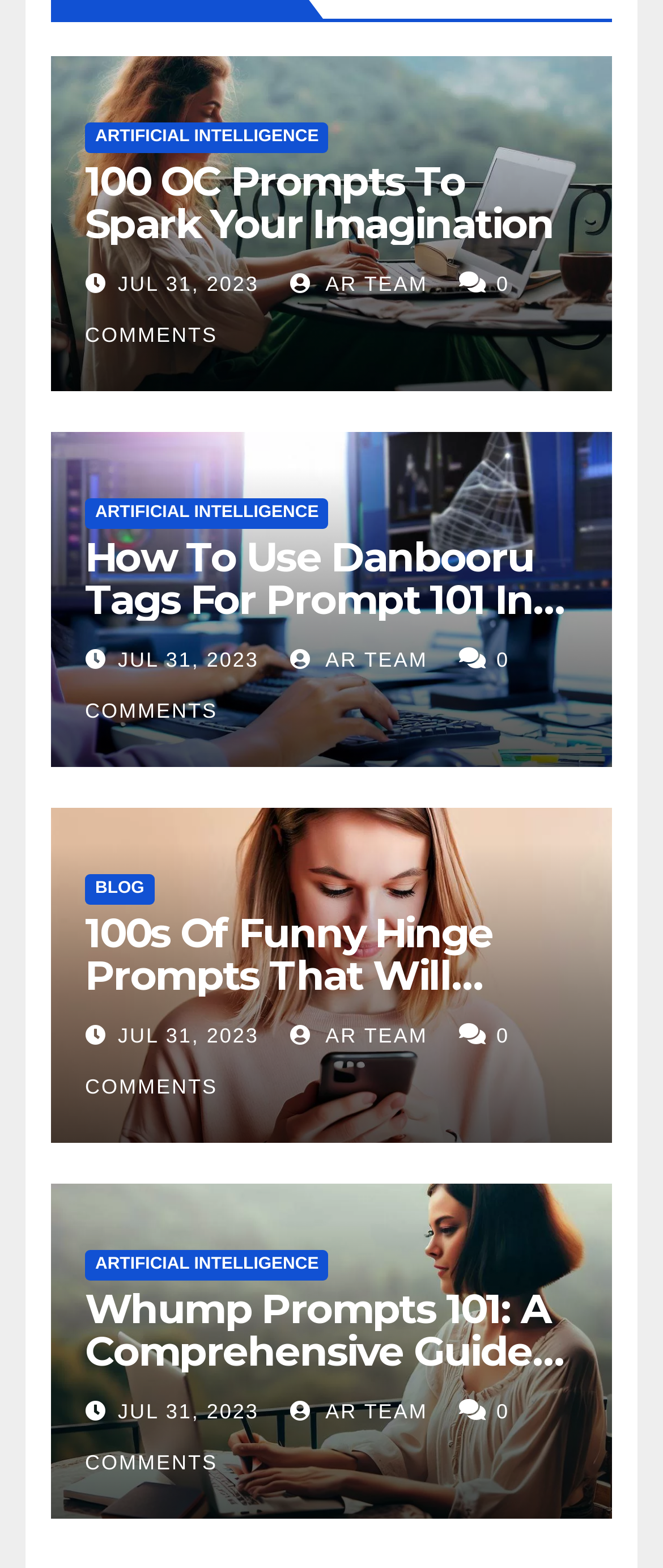Identify the bounding box coordinates of the region that needs to be clicked to carry out this instruction: "Browse the 'BLOG' section". Provide these coordinates as four float numbers ranging from 0 to 1, i.e., [left, top, right, bottom].

[0.128, 0.557, 0.233, 0.577]